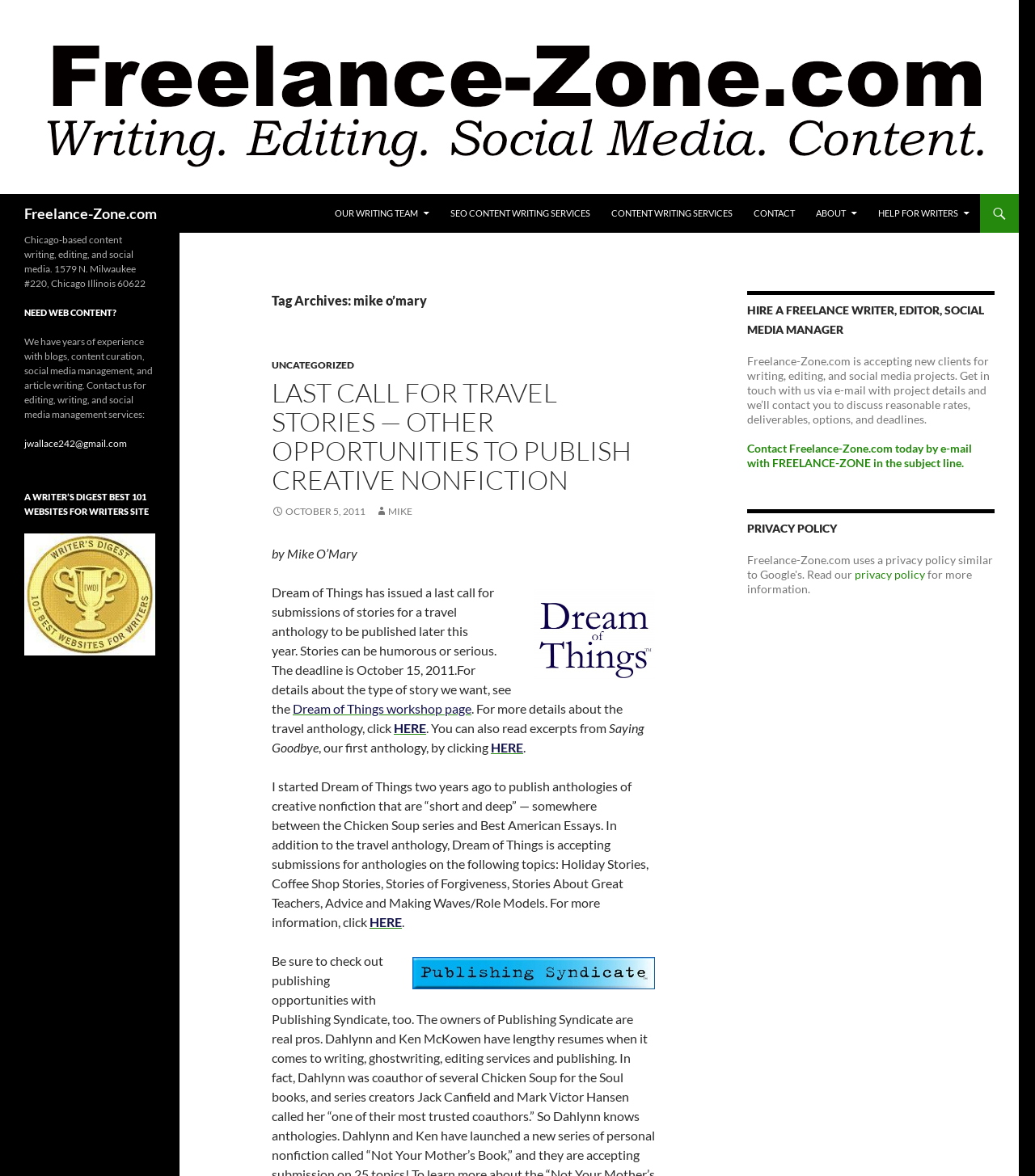Please provide the bounding box coordinates for the element that needs to be clicked to perform the instruction: "Click the 'HOME' link". The coordinates must consist of four float numbers between 0 and 1, formatted as [left, top, right, bottom].

None